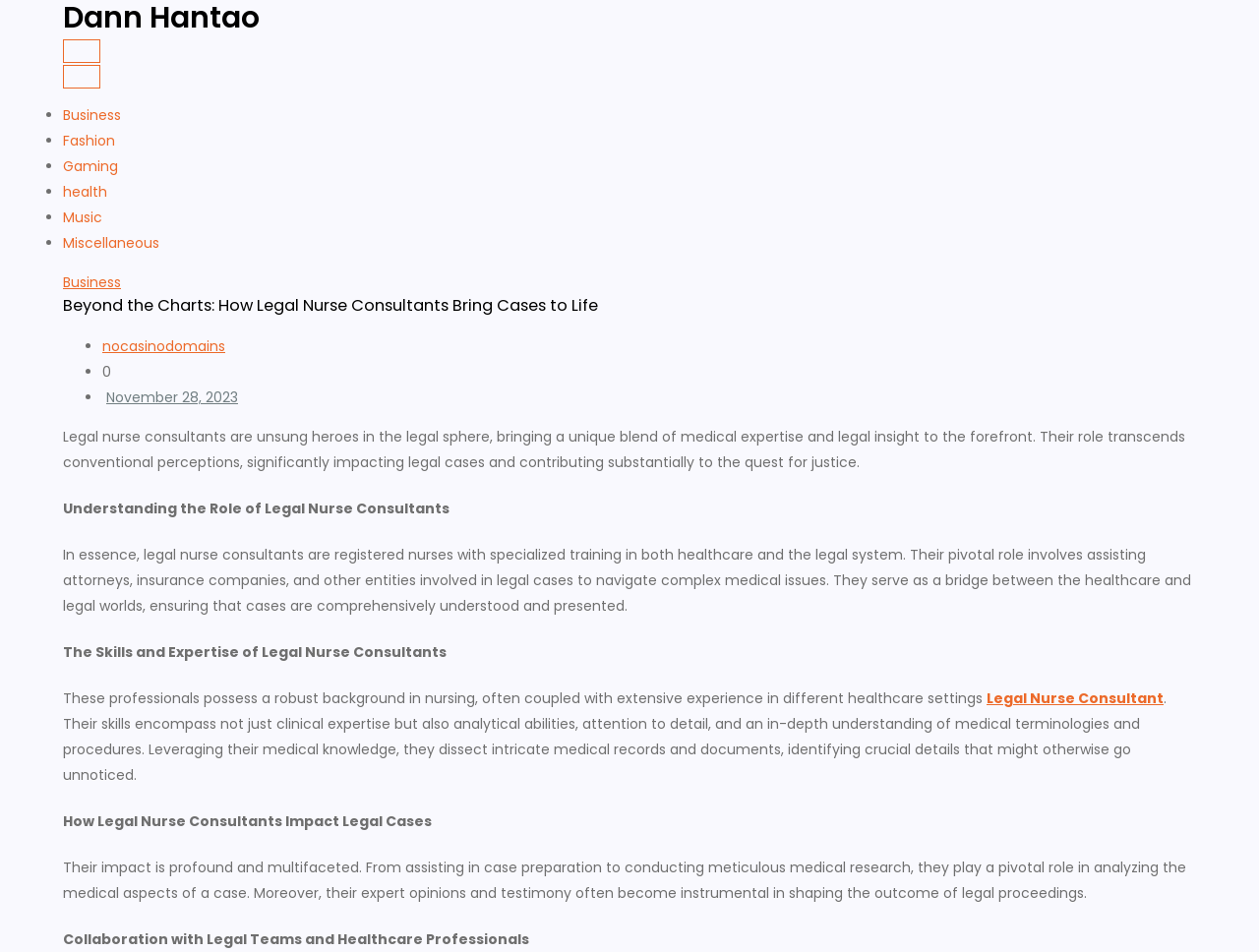Using the description: "parent_node: Business", determine the UI element's bounding box coordinates. Ensure the coordinates are in the format of four float numbers between 0 and 1, i.e., [left, top, right, bottom].

[0.05, 0.041, 0.08, 0.066]